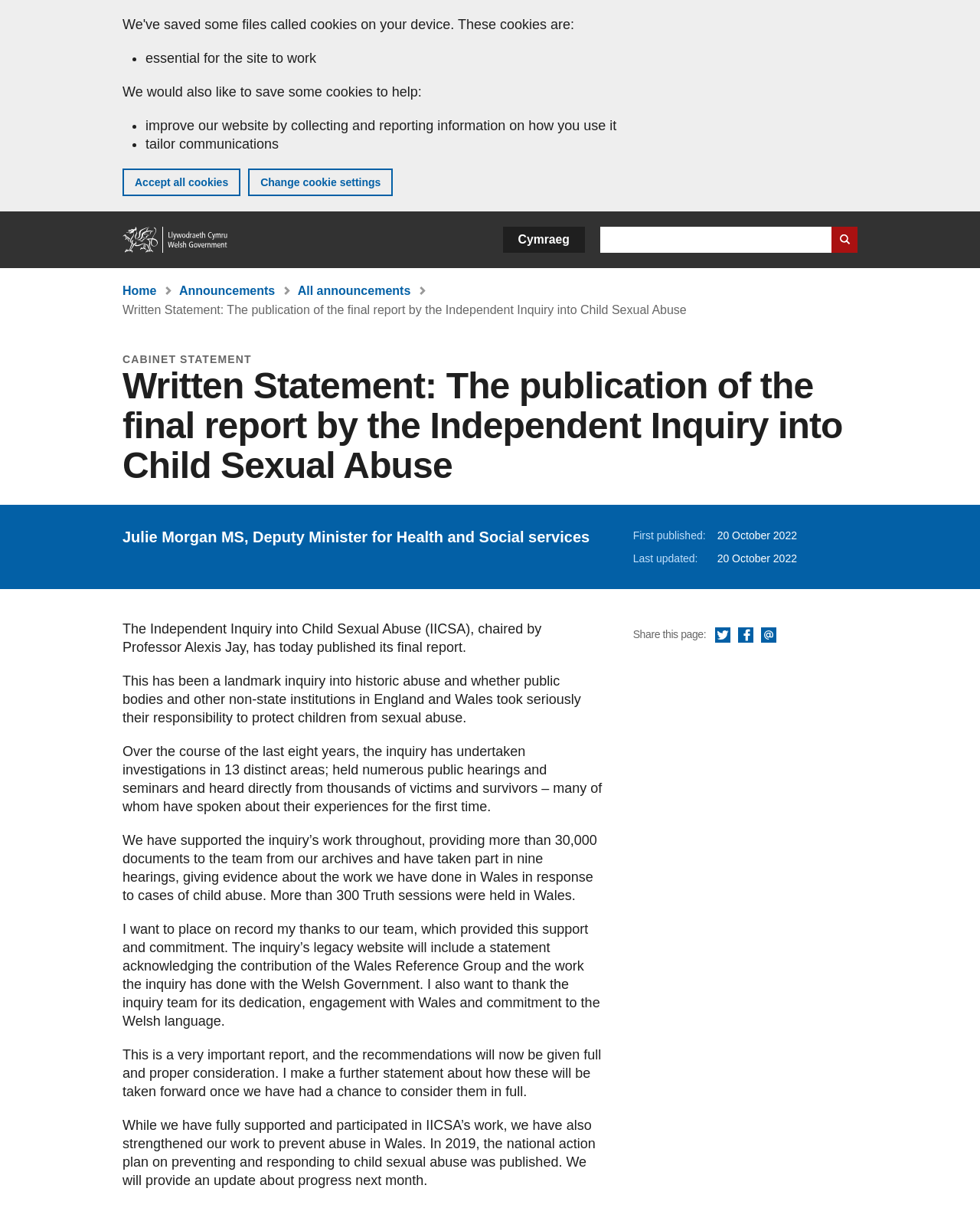Please locate the bounding box coordinates of the element that needs to be clicked to achieve the following instruction: "Search GOV.WALES". The coordinates should be four float numbers between 0 and 1, i.e., [left, top, right, bottom].

[0.612, 0.188, 0.875, 0.209]